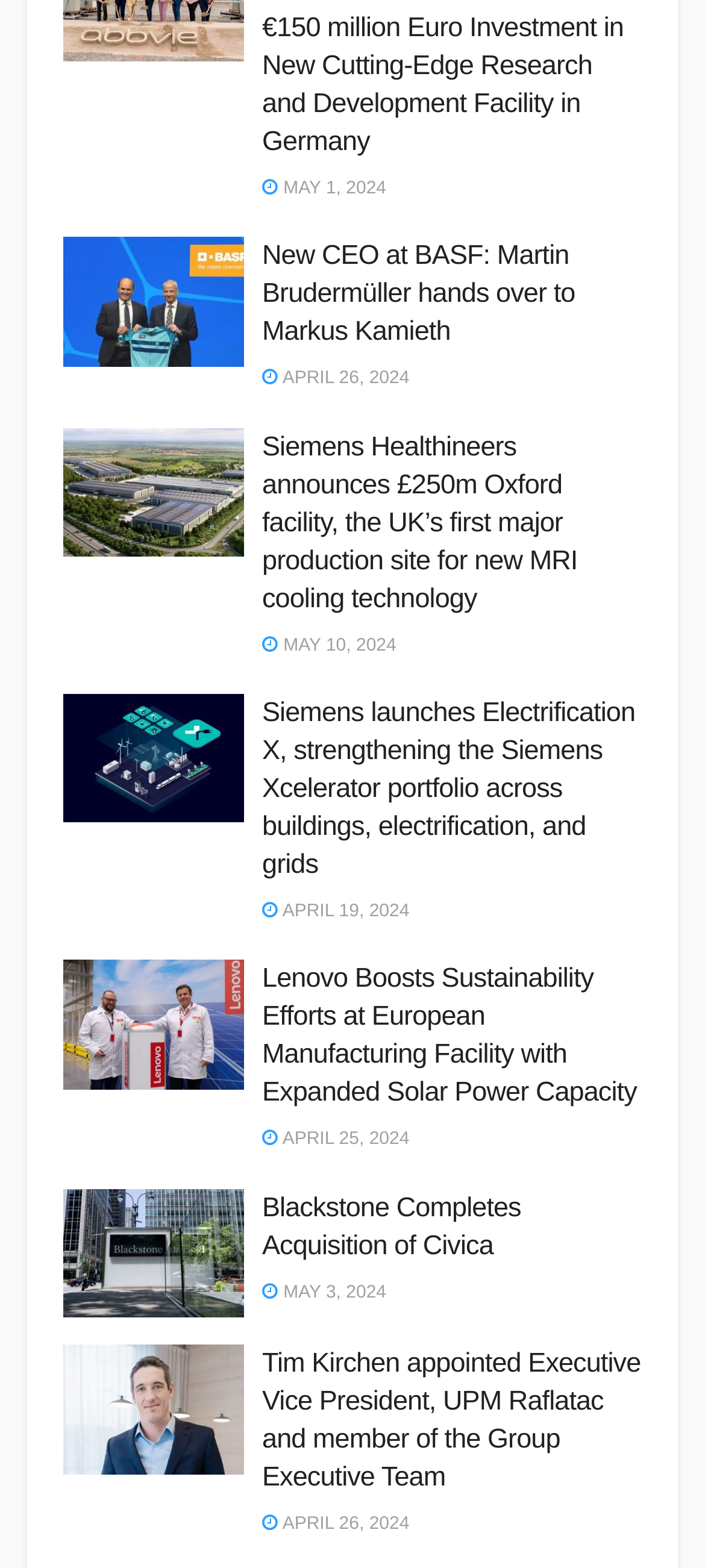Extract the bounding box coordinates for the UI element described as: "Blackstone Completes Acquisition of Civica".

[0.372, 0.76, 0.739, 0.804]